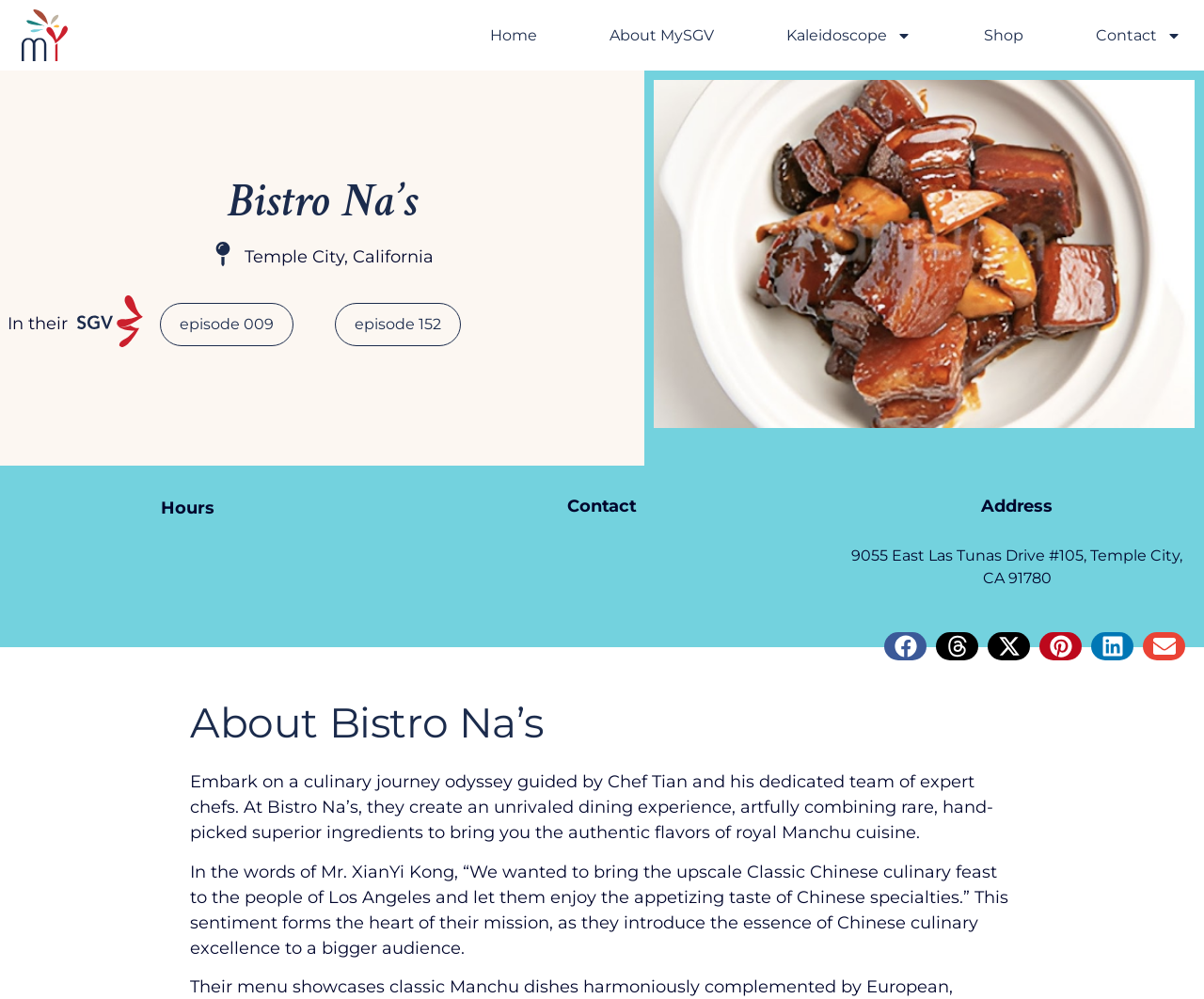Can you specify the bounding box coordinates for the region that should be clicked to fulfill this instruction: "Click on the link 'other places'".

None